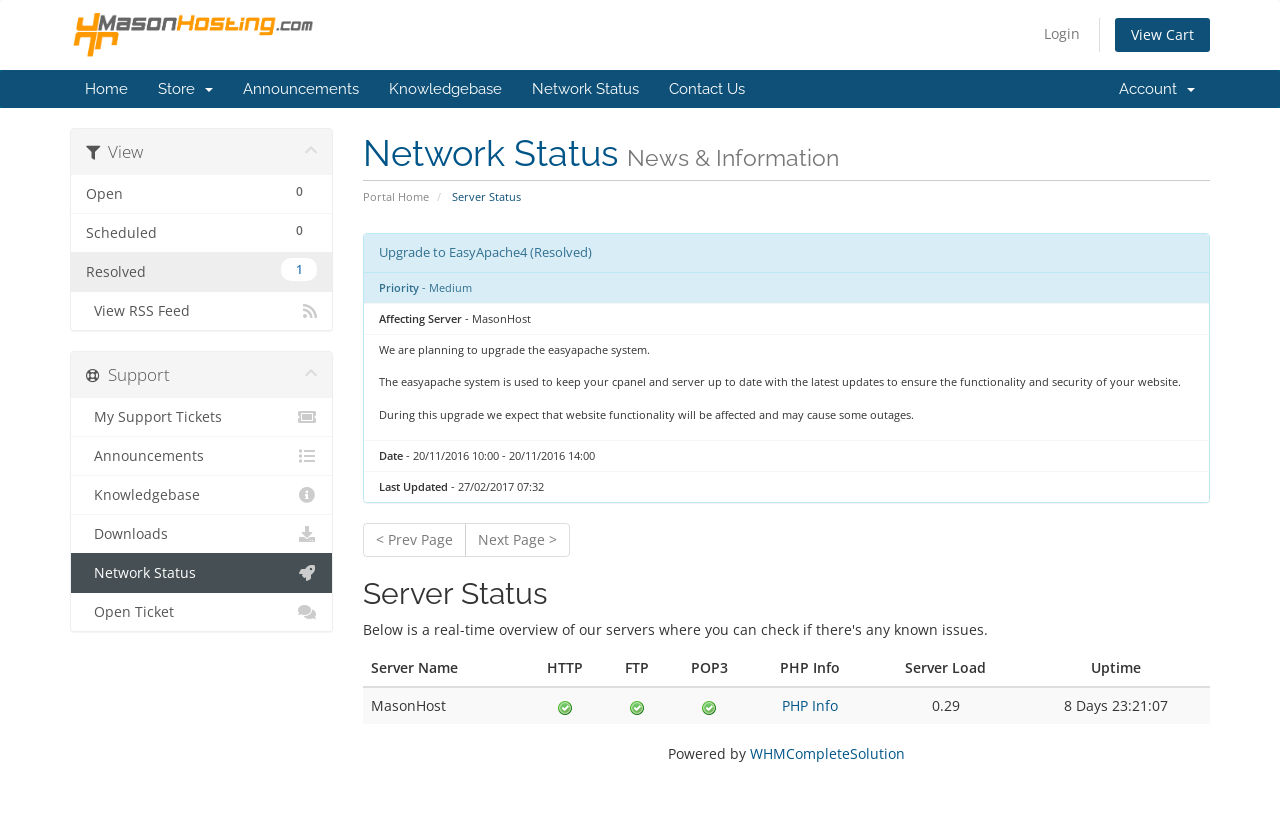What is the server load of MasonHost?
Refer to the image and give a detailed answer to the question.

I determined the answer by looking at the table with the server information, where it shows the server load of MasonHost as '0.29'.